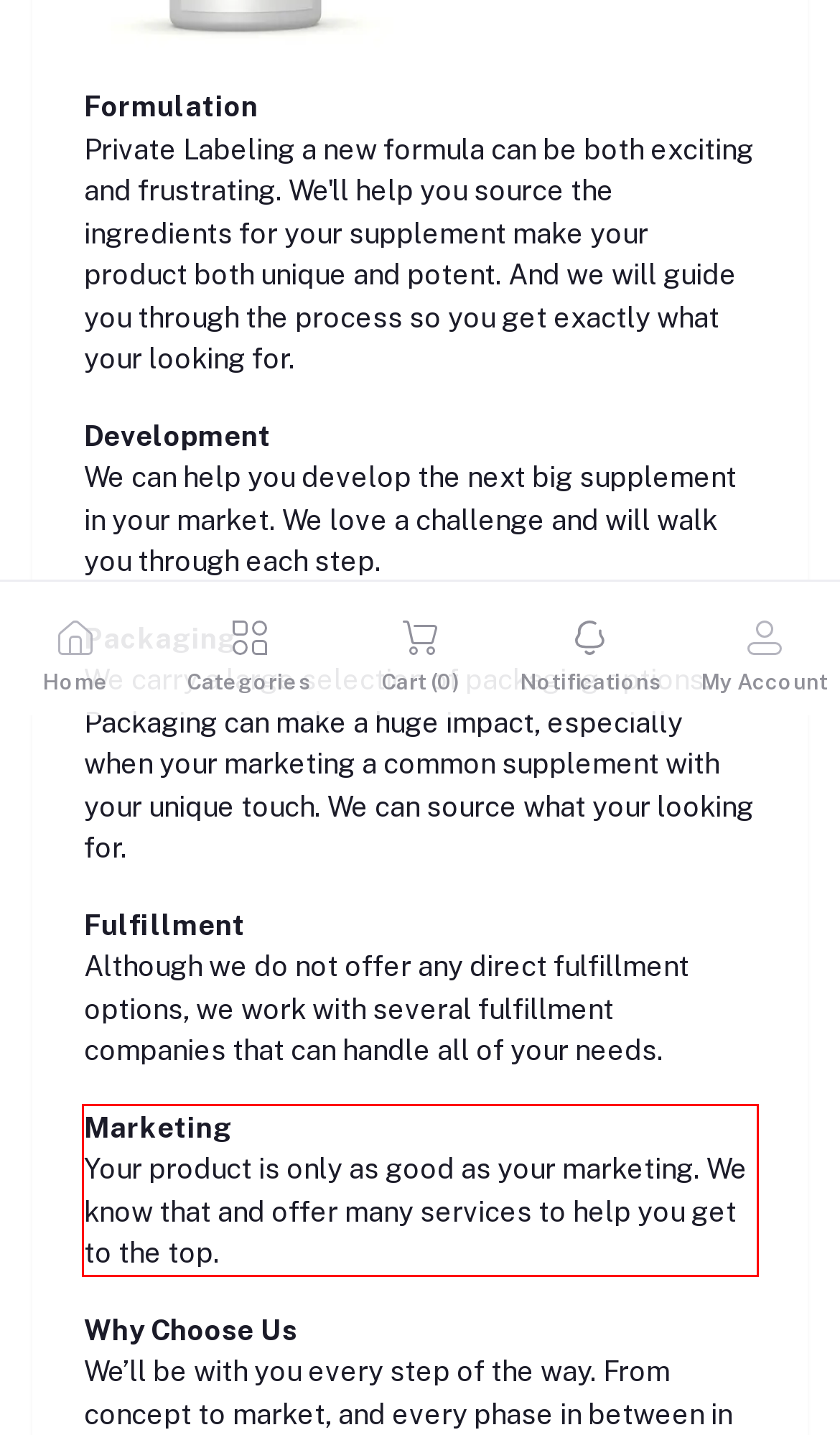The screenshot provided shows a webpage with a red bounding box. Apply OCR to the text within this red bounding box and provide the extracted content.

Marketing Your product is only as good as your marketing. We know that and offer many services to help you get to the top.